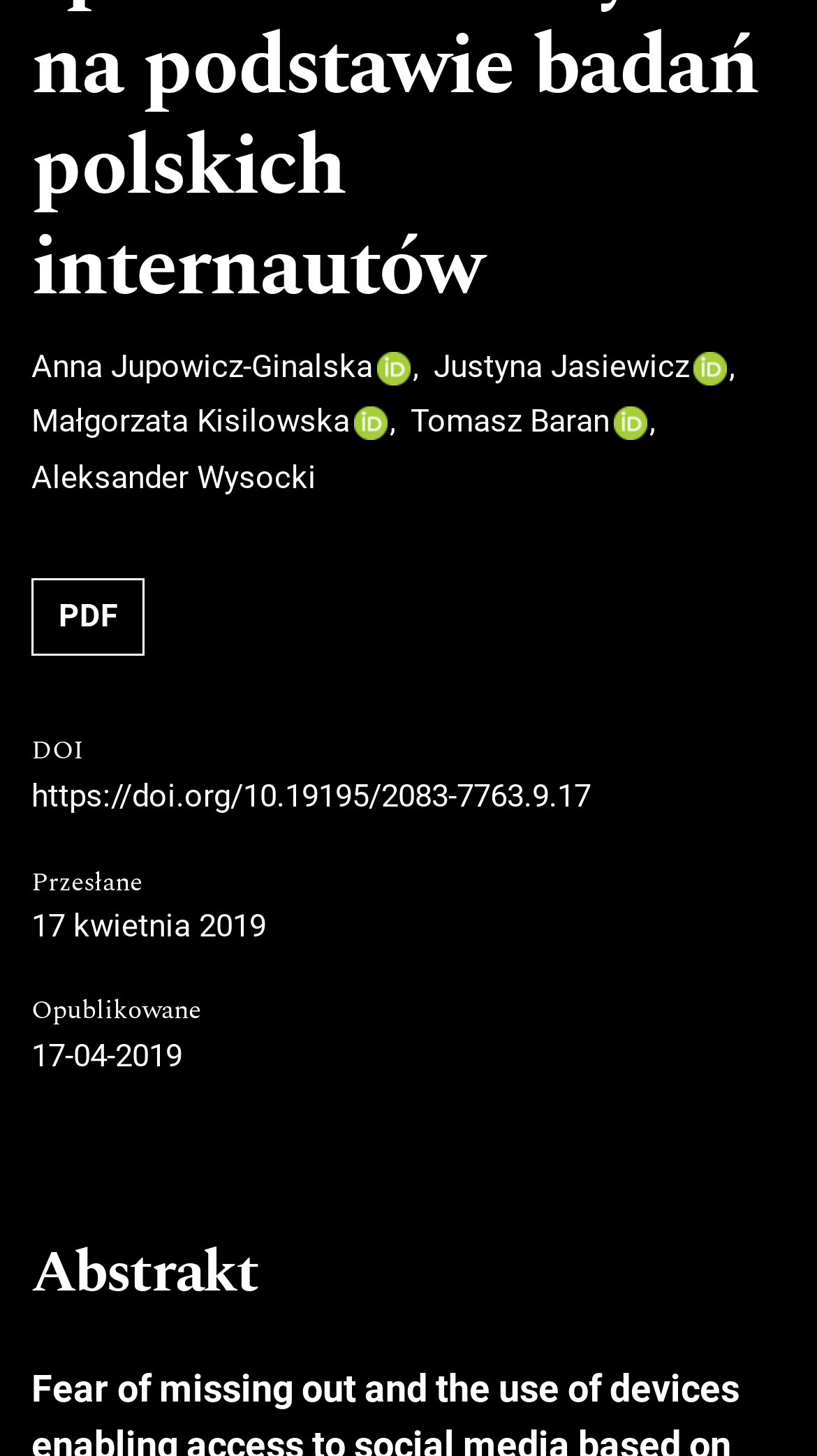Refer to the screenshot and answer the following question in detail:
Is there a PDF link available?

I found a link element with the text 'PDF', which suggests that a PDF version of the article is available.